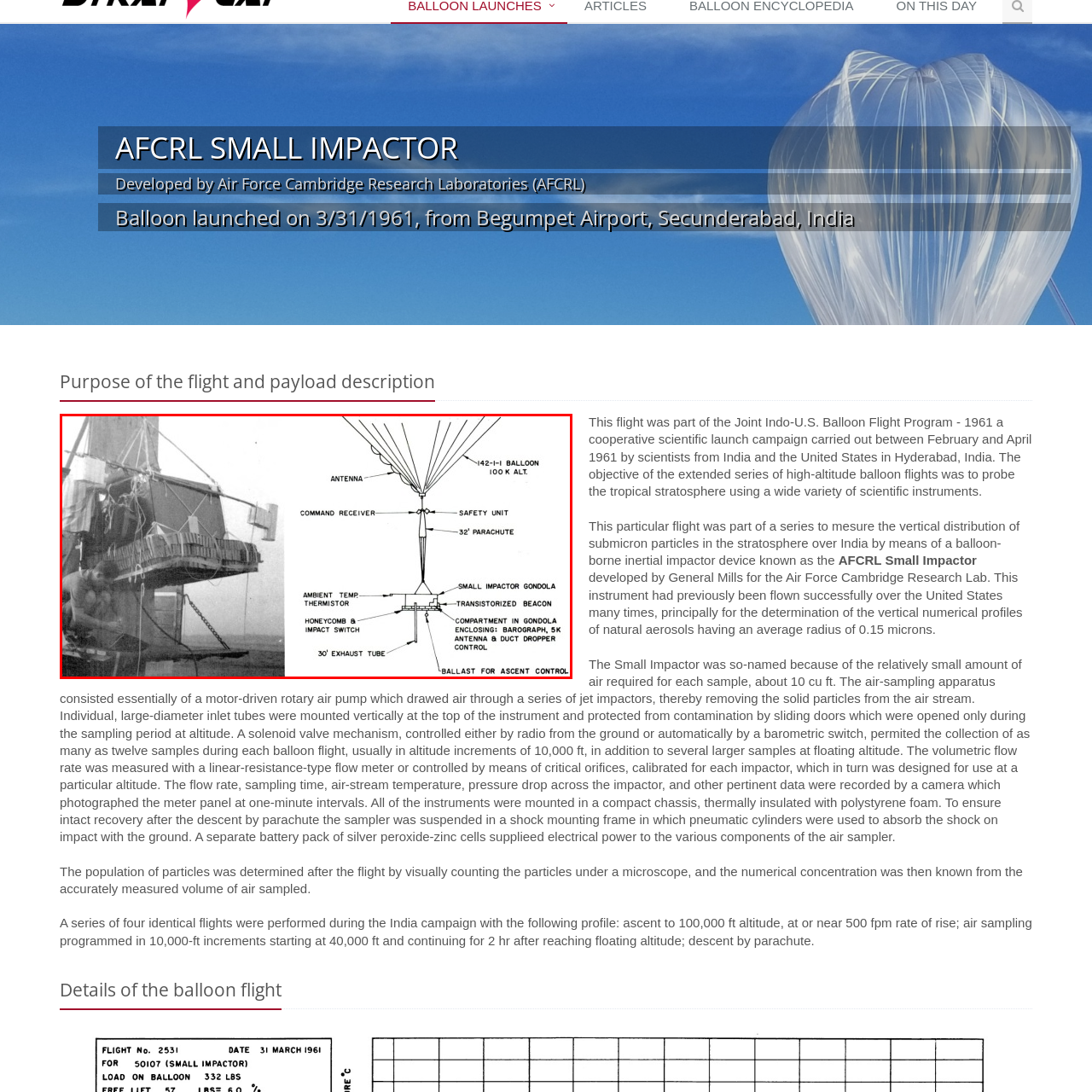Pay attention to the section outlined in red, What is the maximum altitude the 142-1 balloon can reach? 
Reply with a single word or phrase.

100,000 feet